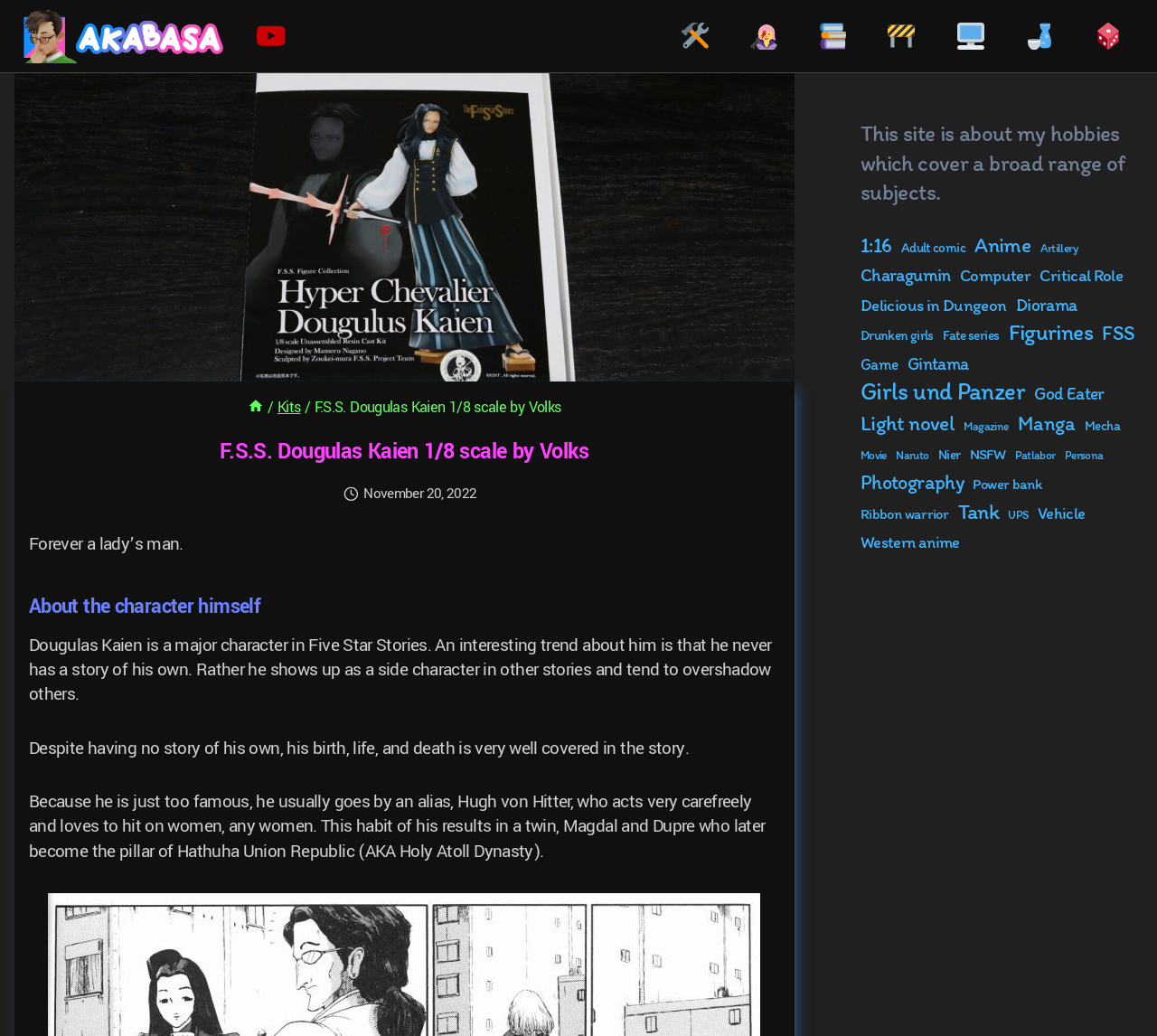Highlight the bounding box of the UI element that corresponds to this description: "Girls und Panzer".

[0.744, 0.363, 0.886, 0.393]